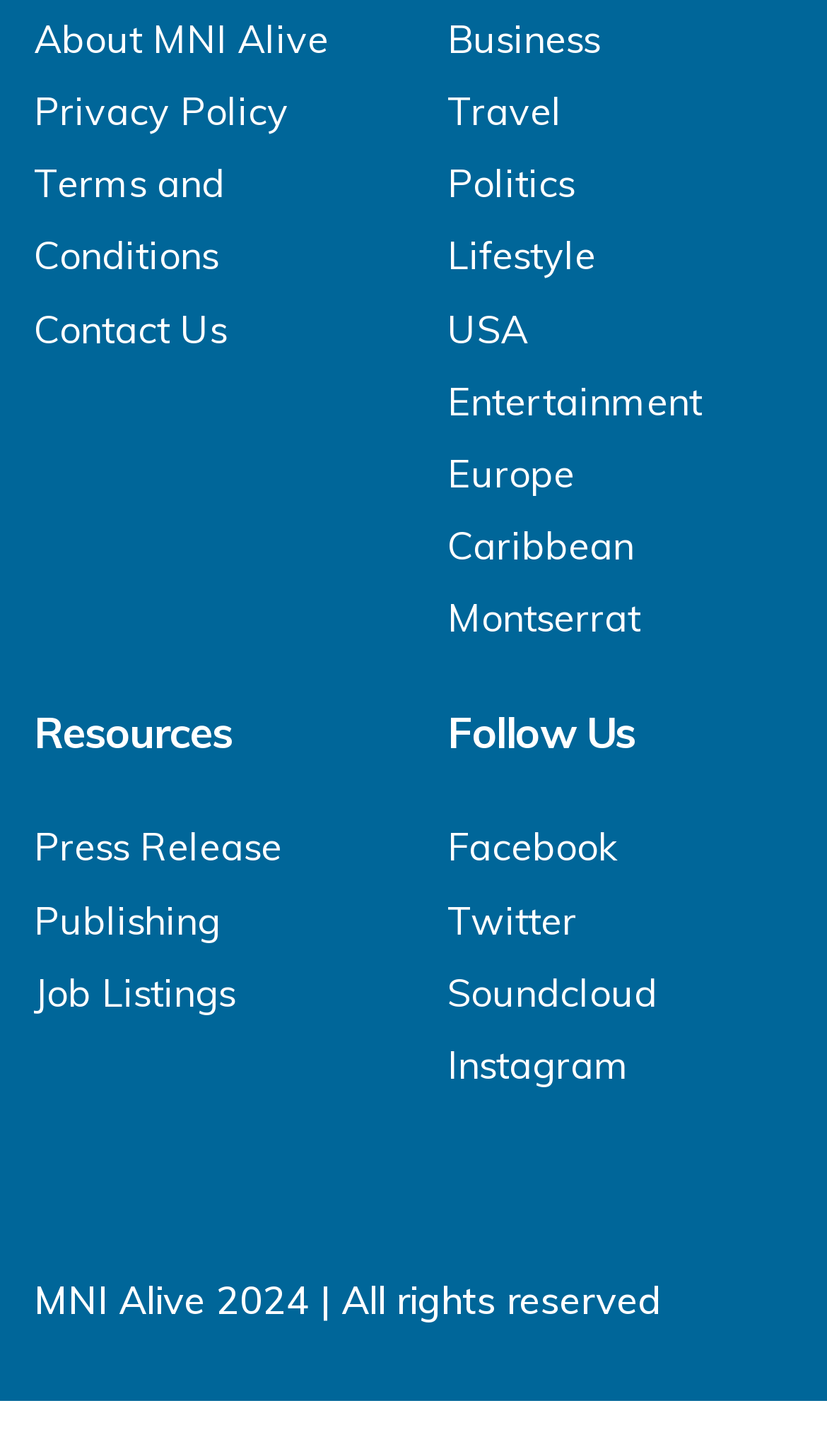Please locate the clickable area by providing the bounding box coordinates to follow this instruction: "Explore Business news".

[0.541, 0.01, 0.726, 0.043]